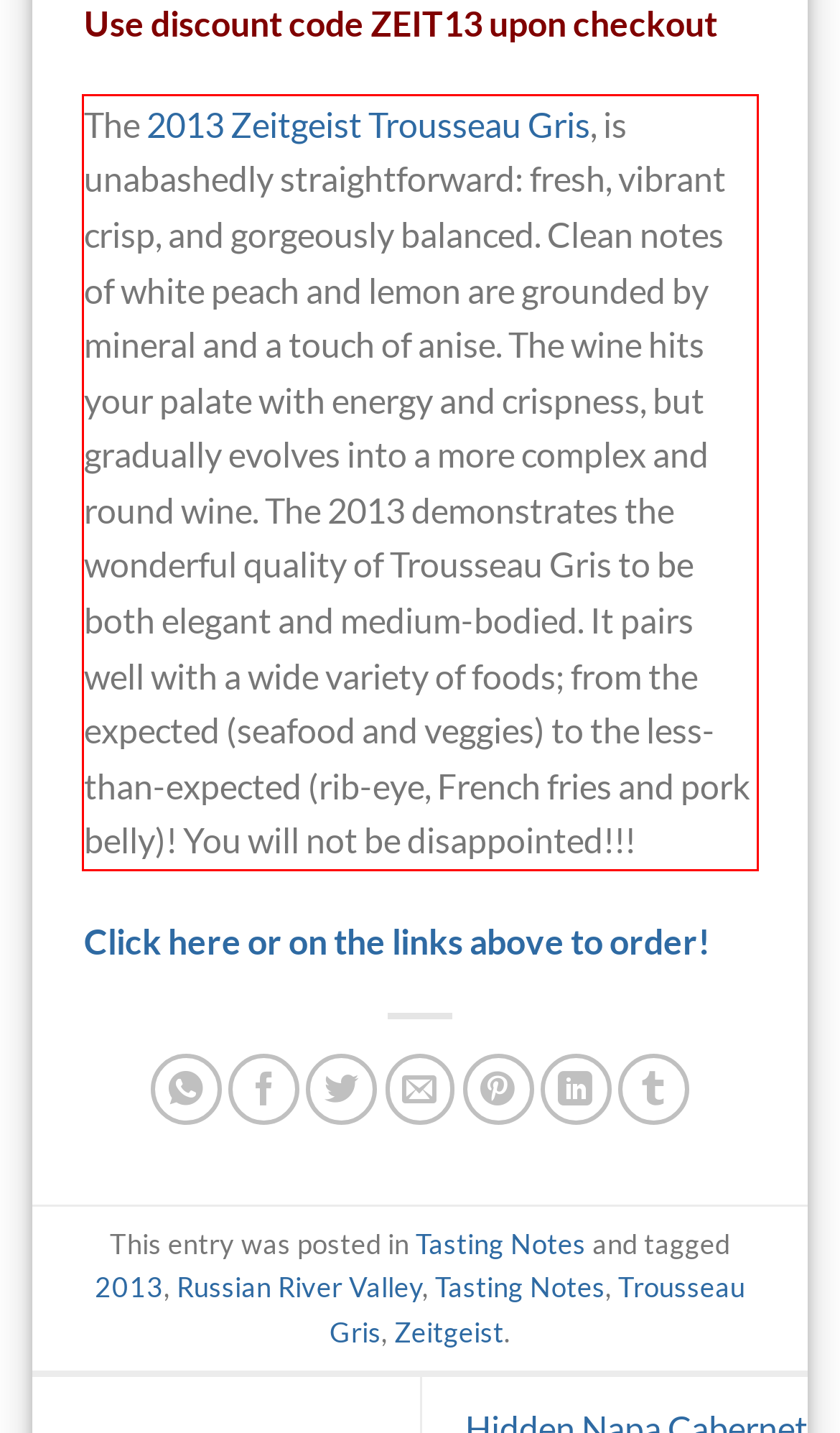You are presented with a screenshot containing a red rectangle. Extract the text found inside this red bounding box.

The 2013 Zeitgeist Trousseau Gris, is unabashedly straightforward: fresh, vibrant crisp, and gorgeously balanced. Clean notes of white peach and lemon are grounded by mineral and a touch of anise. The wine hits your palate with energy and crispness, but gradually evolves into a more complex and round wine. The 2013 demonstrates the wonderful quality of Trousseau Gris to be both elegant and medium-bodied. It pairs well with a wide variety of foods; from the expected (seafood and veggies) to the less-than-expected (rib-eye, French fries and pork belly)! You will not be disappointed!!!